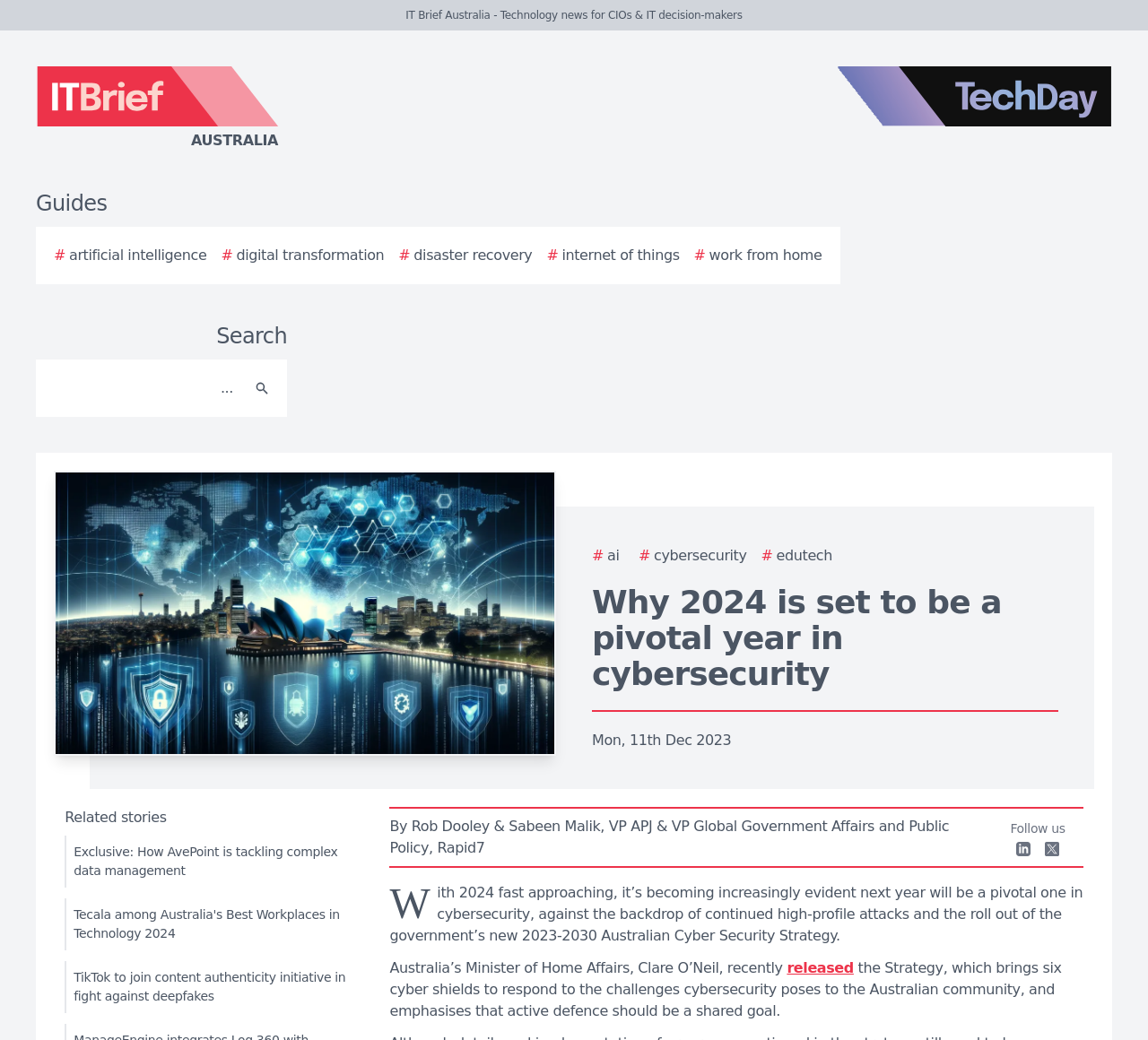Who is the Minister of Home Affairs mentioned in the article? Observe the screenshot and provide a one-word or short phrase answer.

Clare O'Neil